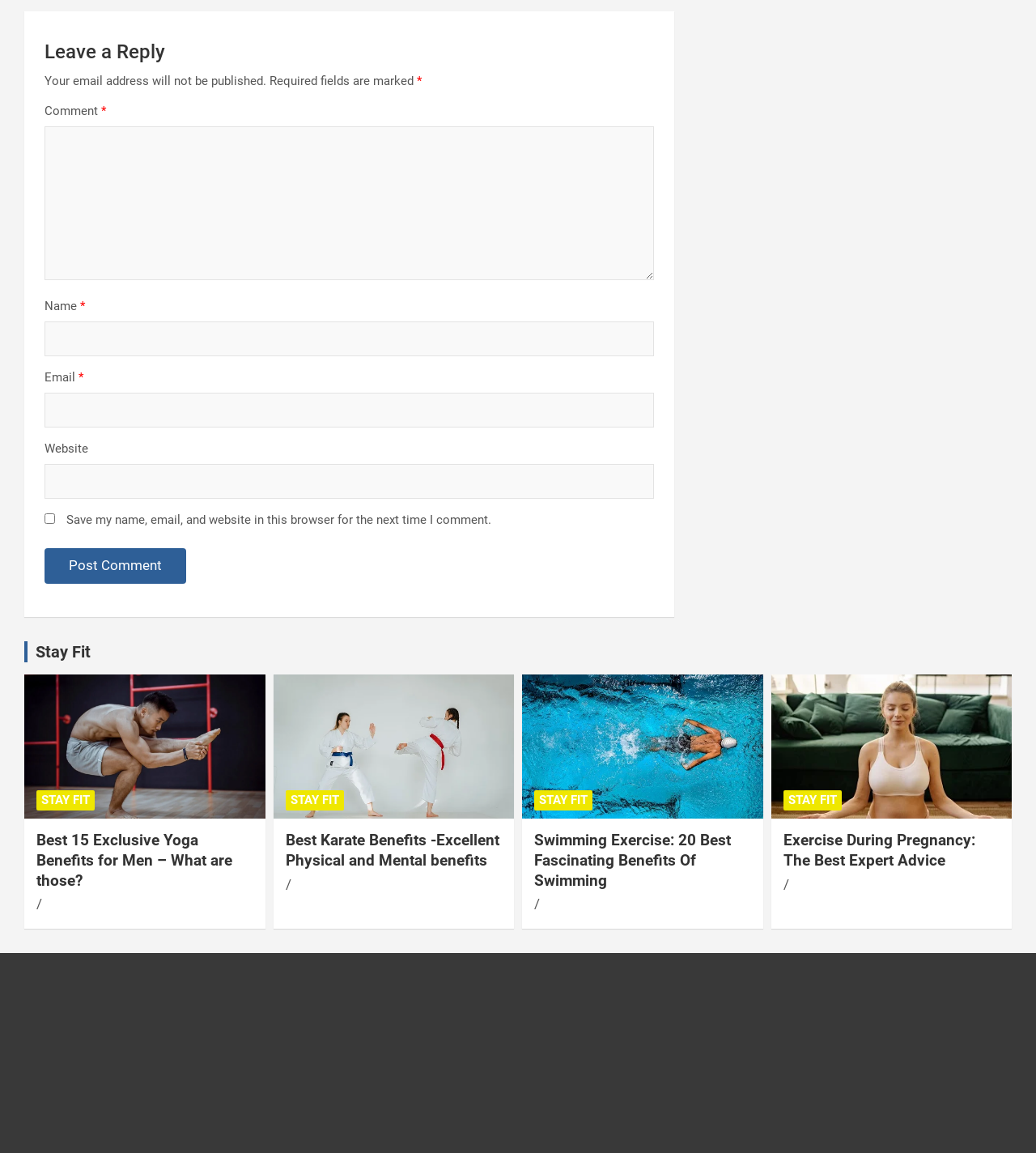How many links are there in the webpage?
Using the information from the image, give a concise answer in one word or a short phrase.

11